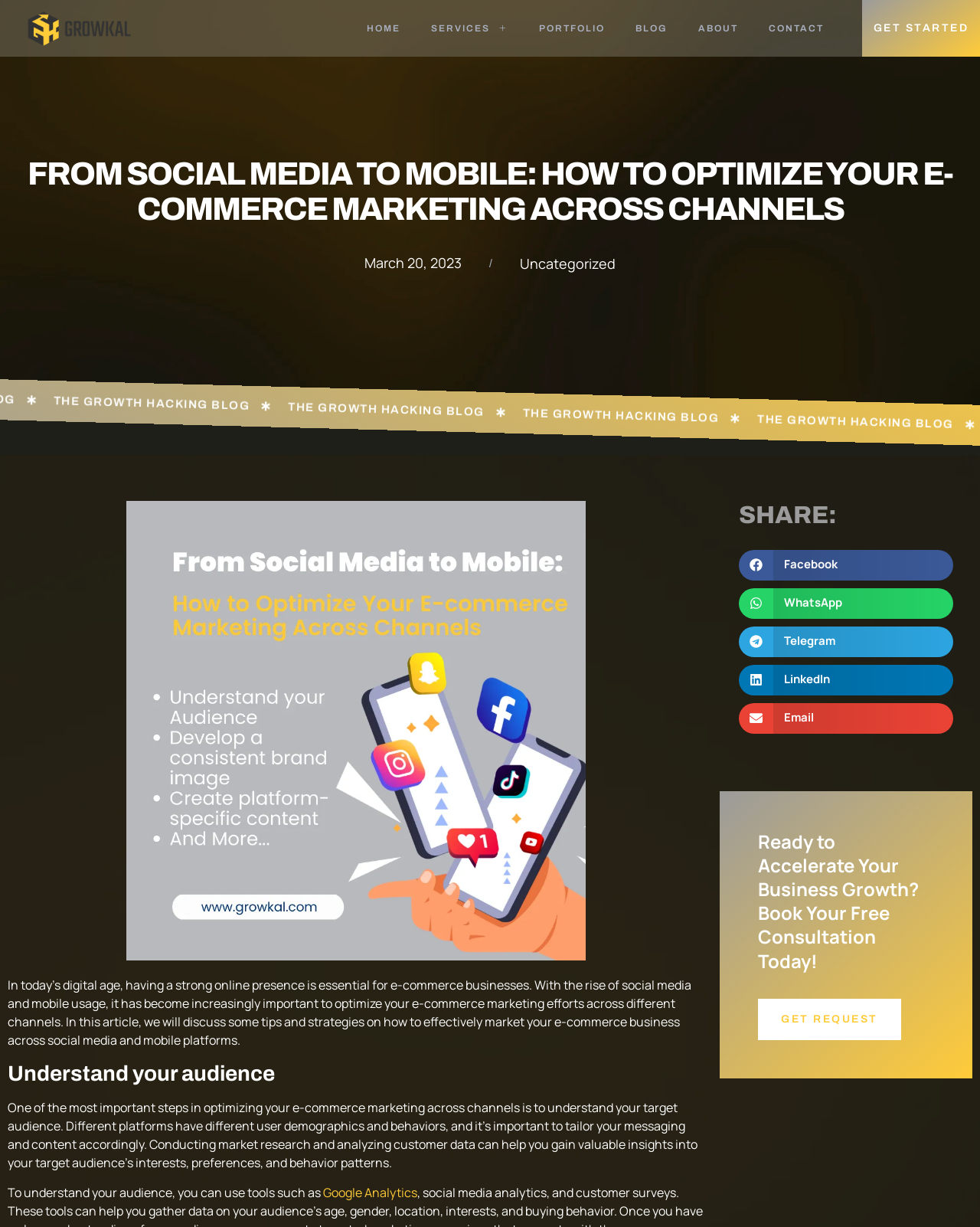Identify the bounding box coordinates for the element you need to click to achieve the following task: "Follow Us on Facebook". The coordinates must be four float values ranging from 0 to 1, formatted as [left, top, right, bottom].

None